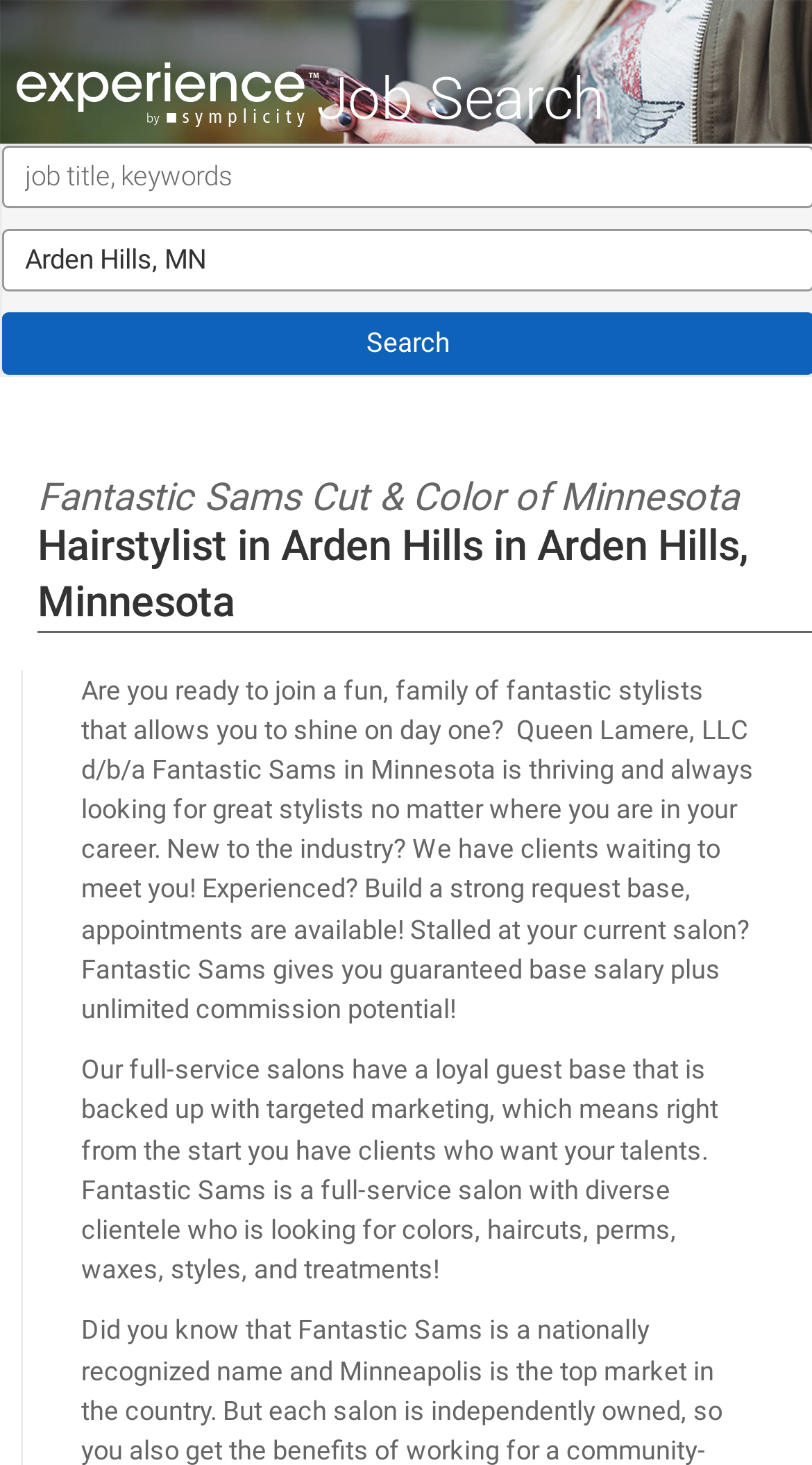Generate a detailed explanation of the webpage's features and information.

The webpage is a job posting for a hairstylist position at Fantastic Sams Cut & Color of Minnesota in Arden Hills, Minnesota. At the top of the page, there are two images, one spanning the entire width of the page and another smaller one to the left. Below these images, there is a header section with the text "Job Search" in the center.

On the left side of the page, there are two static text elements, "What" and "Where", with the location "Arden Hills, MN" listed below "Where". To the right of these elements, there is a heading that displays the job title, "Fantastic Sams Cut & Color of Minnesota Hairstylist in Arden Hills in Arden Hills, Minnesota".

Below the heading, there are two paragraphs of text that describe the job opportunity. The first paragraph explains the benefits of working at Fantastic Sams, including the ability to start working with clients immediately and the potential for unlimited commission. The second paragraph describes the type of clients and services offered at the salon, including haircuts, colors, perms, and treatments.

Overall, the webpage is focused on providing information about the hairstylist job opportunity at Fantastic Sams Cut & Color of Minnesota in Arden Hills, Minnesota.